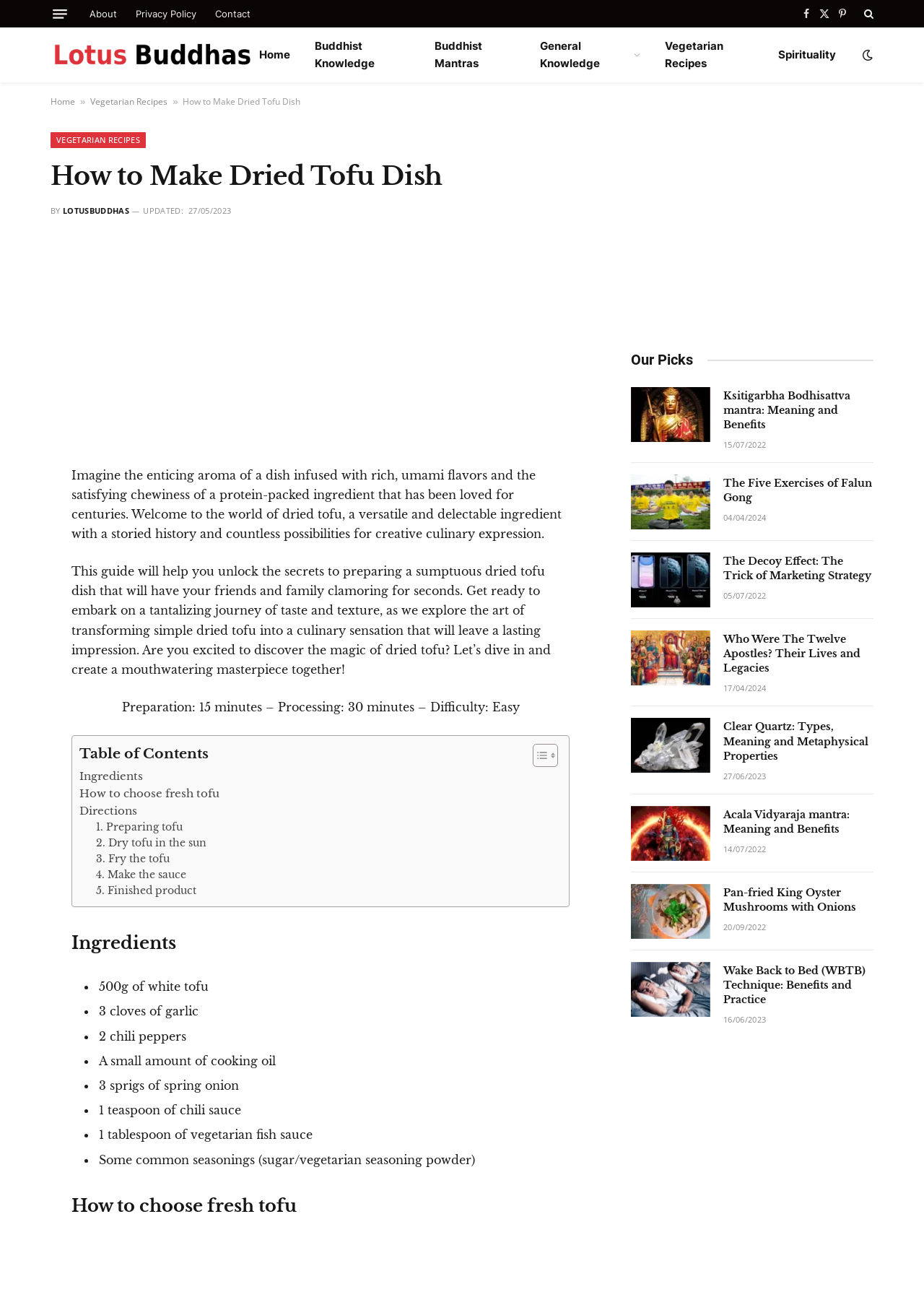Find the bounding box coordinates of the element I should click to carry out the following instruction: "View the 'Ingredients' section".

[0.078, 0.713, 0.616, 0.733]